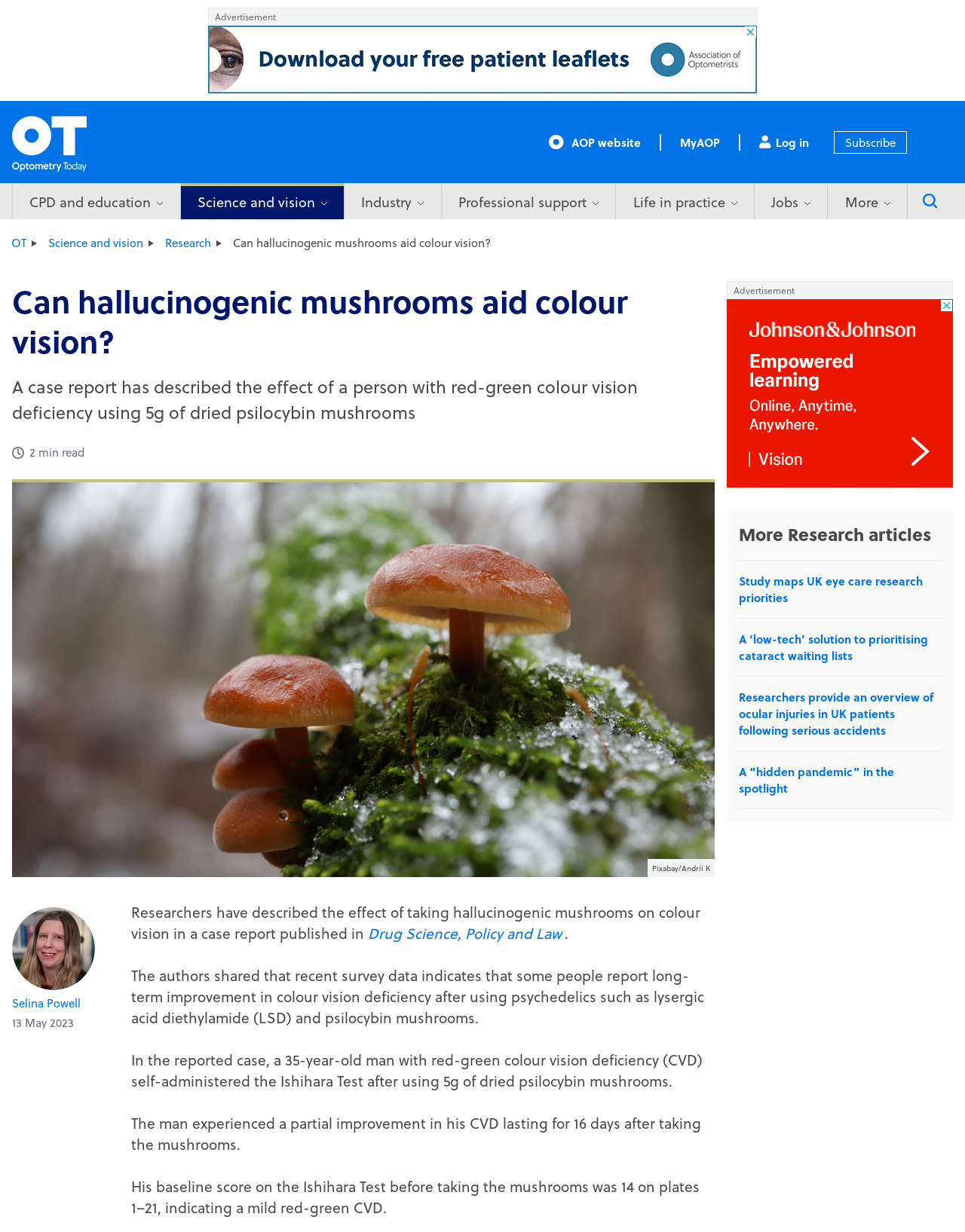Locate the bounding box coordinates of the clickable region necessary to complete the following instruction: "Read the article 'Study maps UK eye care research priorities'". Provide the coordinates in the format of four float numbers between 0 and 1, i.e., [left, top, right, bottom].

[0.766, 0.465, 0.975, 0.492]